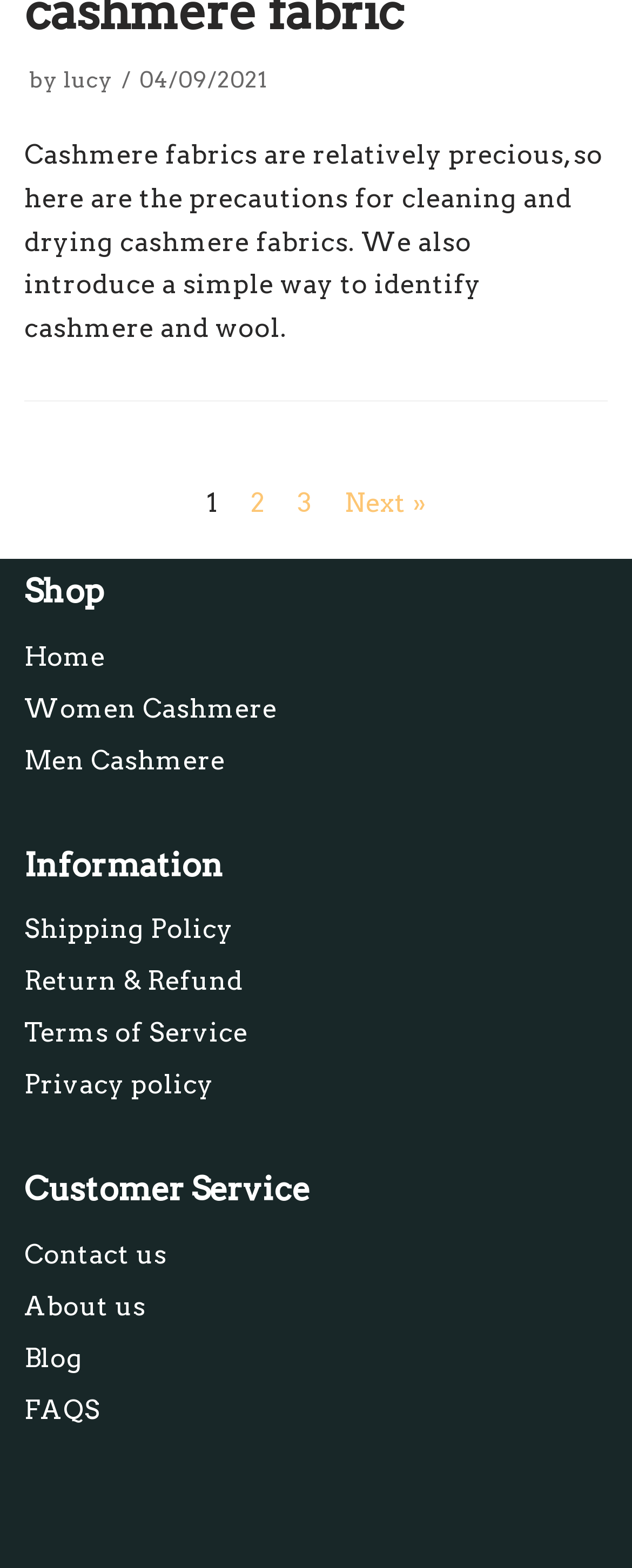Identify the bounding box for the described UI element. Provide the coordinates in (top-left x, top-left y, bottom-right x, bottom-right y) format with values ranging from 0 to 1: Return & Refund

[0.038, 0.616, 0.385, 0.636]